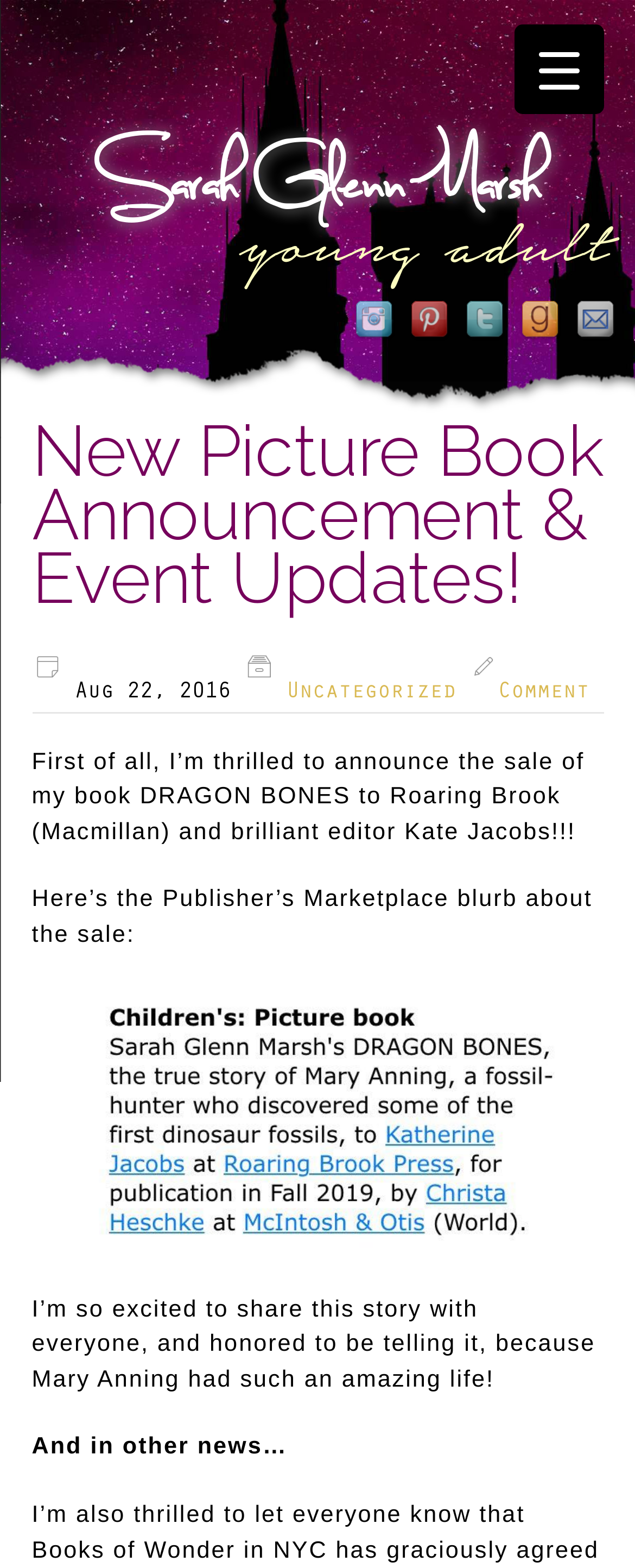How many images are there on the webpage?
Could you give a comprehensive explanation in response to this question?

There are six images on the webpage, which include the Instagram, Pinterest, Twitter, Goodreads, and Email icons, as well as an image related to the 'Dragon Bones Announcement'.